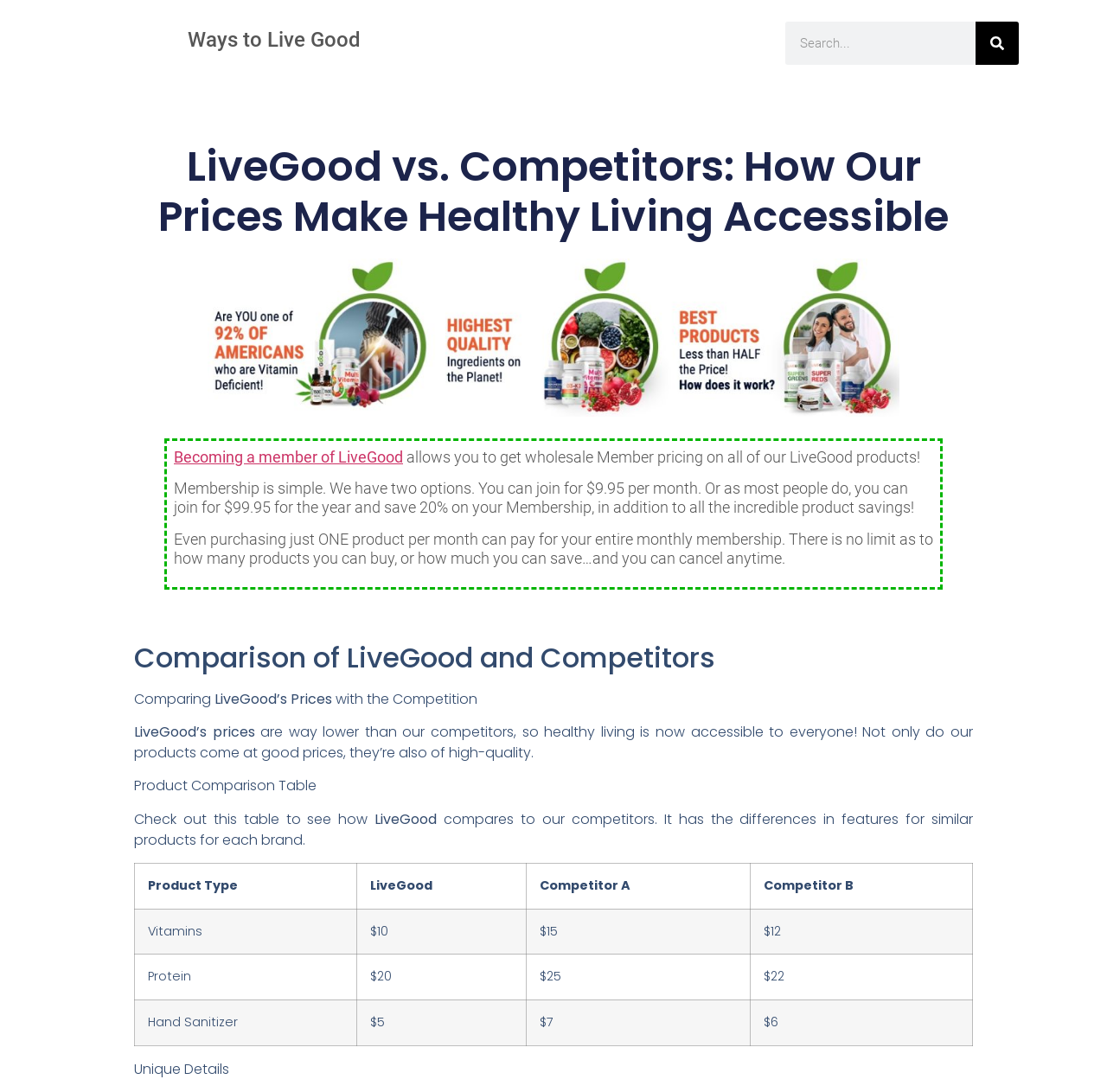What is the product type in the first row of the comparison table?
Please elaborate on the answer to the question with detailed information.

The product type in the first row of the comparison table can be found in the gridcell element with a bounding box coordinate of [0.121, 0.832, 0.322, 0.874]. It is written as 'Vitamins'.